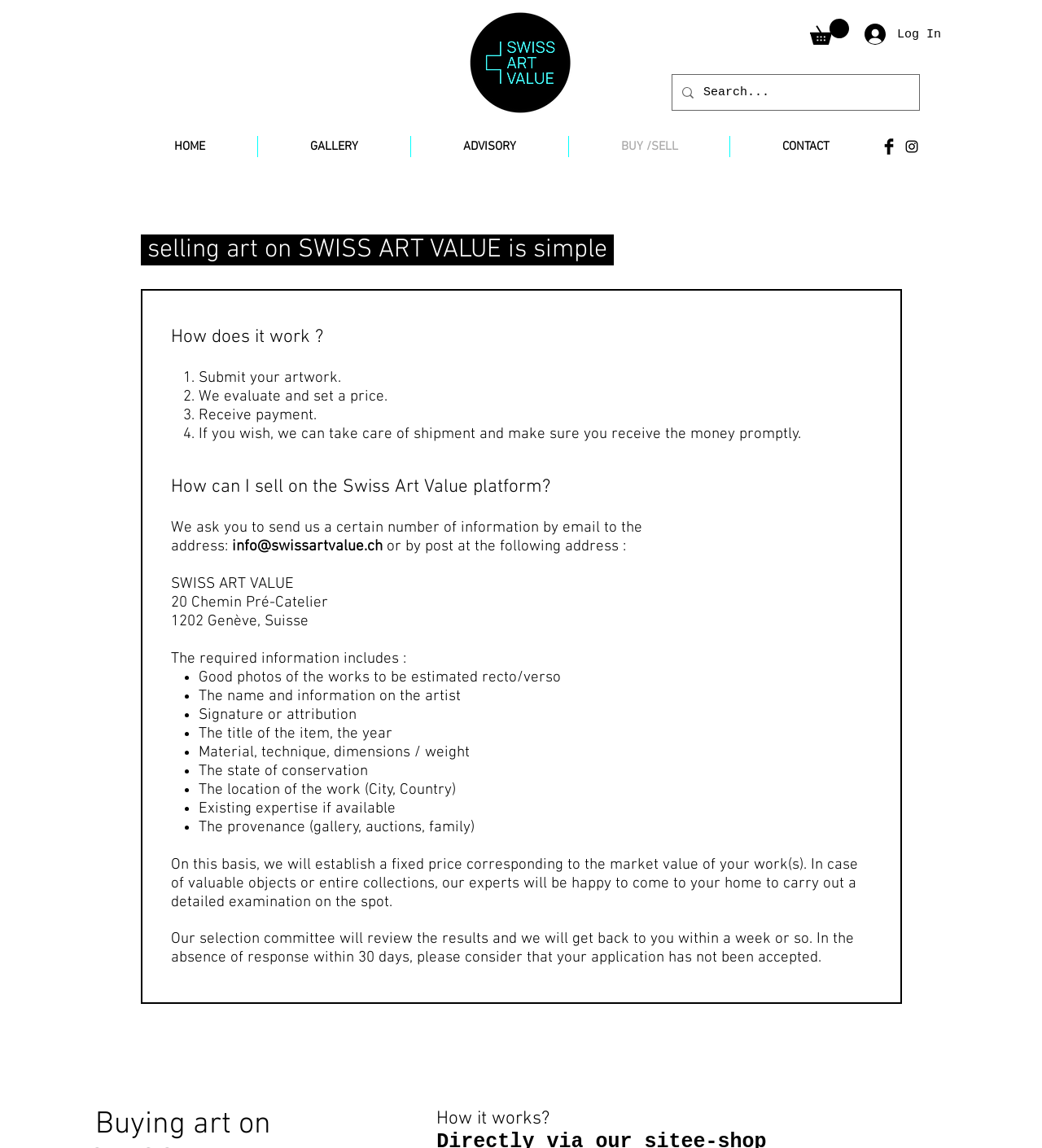Please give the bounding box coordinates of the area that should be clicked to fulfill the following instruction: "Read about what was done for Munich Re". The coordinates should be in the format of four float numbers from 0 to 1, i.e., [left, top, right, bottom].

None